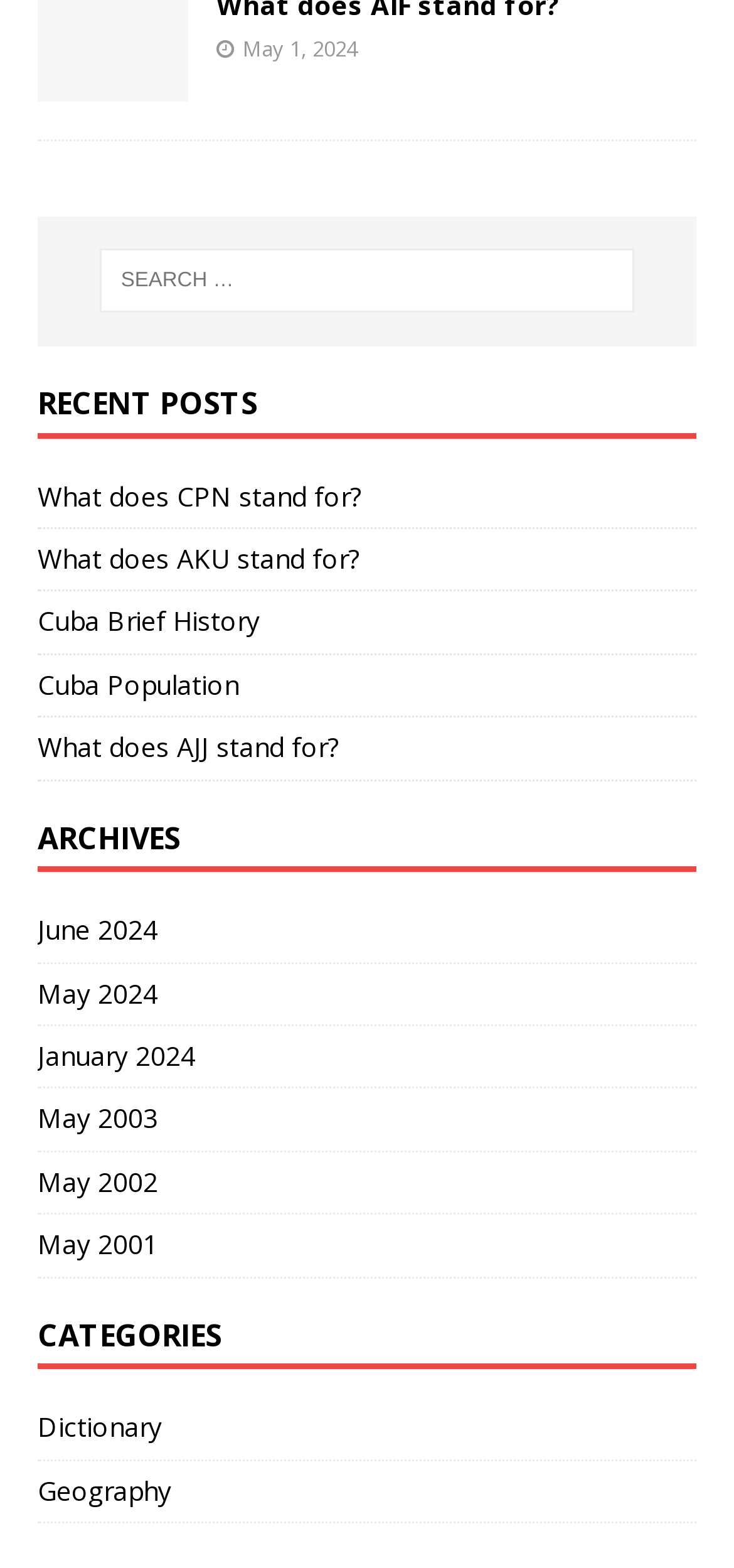Identify the bounding box coordinates of the area that should be clicked in order to complete the given instruction: "View archives for June 2024". The bounding box coordinates should be four float numbers between 0 and 1, i.e., [left, top, right, bottom].

[0.051, 0.58, 0.949, 0.613]